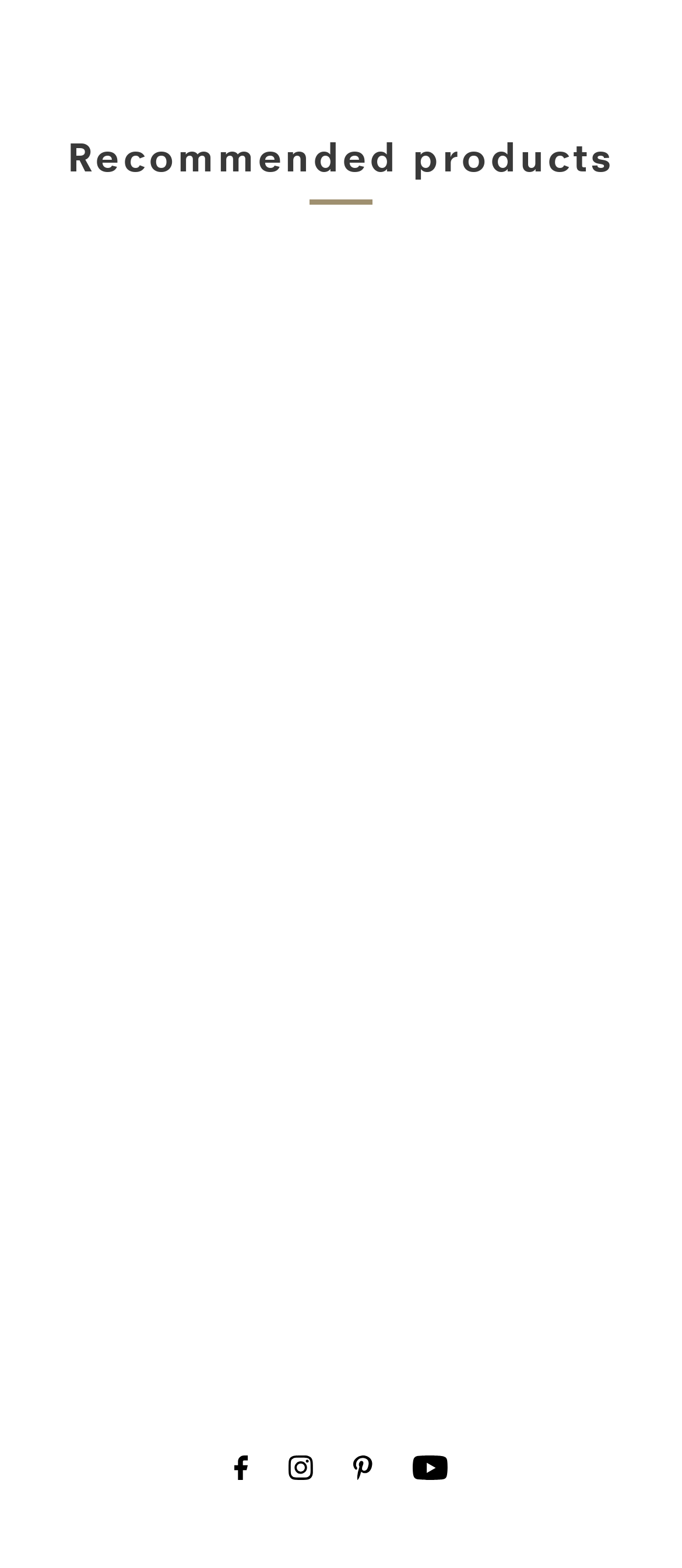Locate the bounding box coordinates of the area that needs to be clicked to fulfill the following instruction: "Follow the Facebook page". The coordinates should be in the format of four float numbers between 0 and 1, namely [left, top, right, bottom].

[0.344, 0.925, 0.364, 0.948]